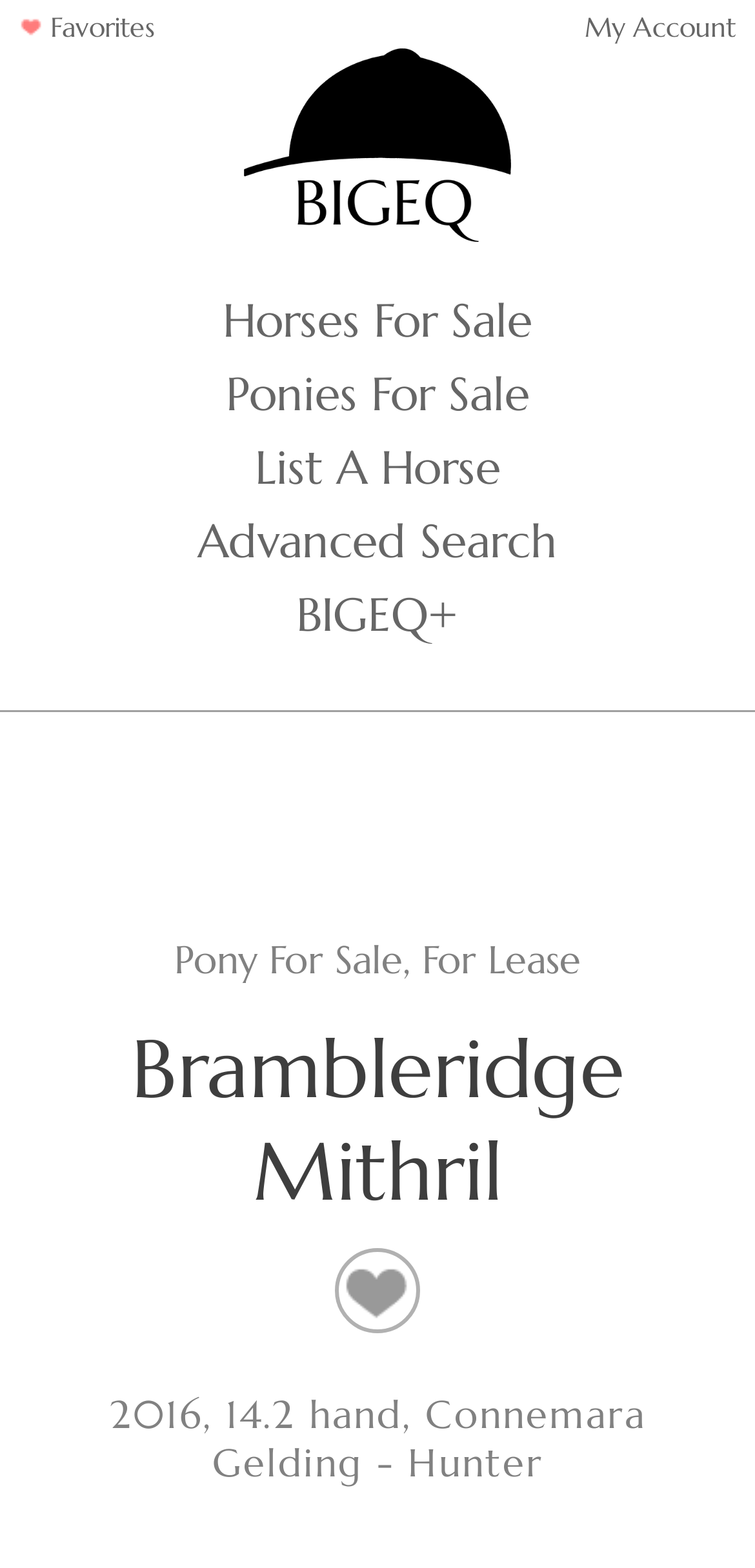Based on the element description: "Advanced Search", identify the UI element and provide its bounding box coordinates. Use four float numbers between 0 and 1, [left, top, right, bottom].

[0.251, 0.322, 0.749, 0.369]